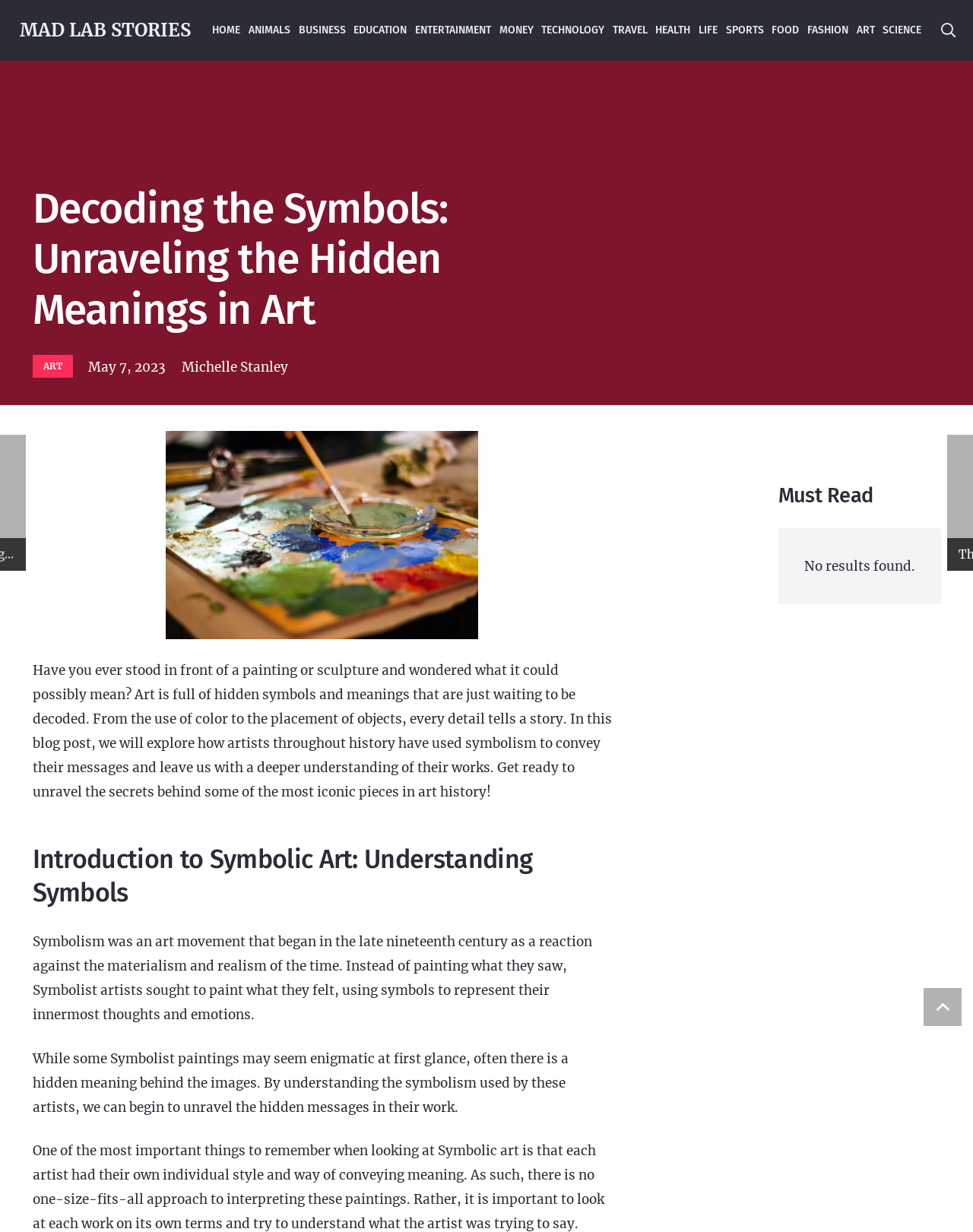Can you find the bounding box coordinates for the element that needs to be clicked to execute this instruction: "Click on the 'ART' link"? The coordinates should be given as four float numbers between 0 and 1, i.e., [left, top, right, bottom].

[0.876, 0.0, 0.903, 0.049]